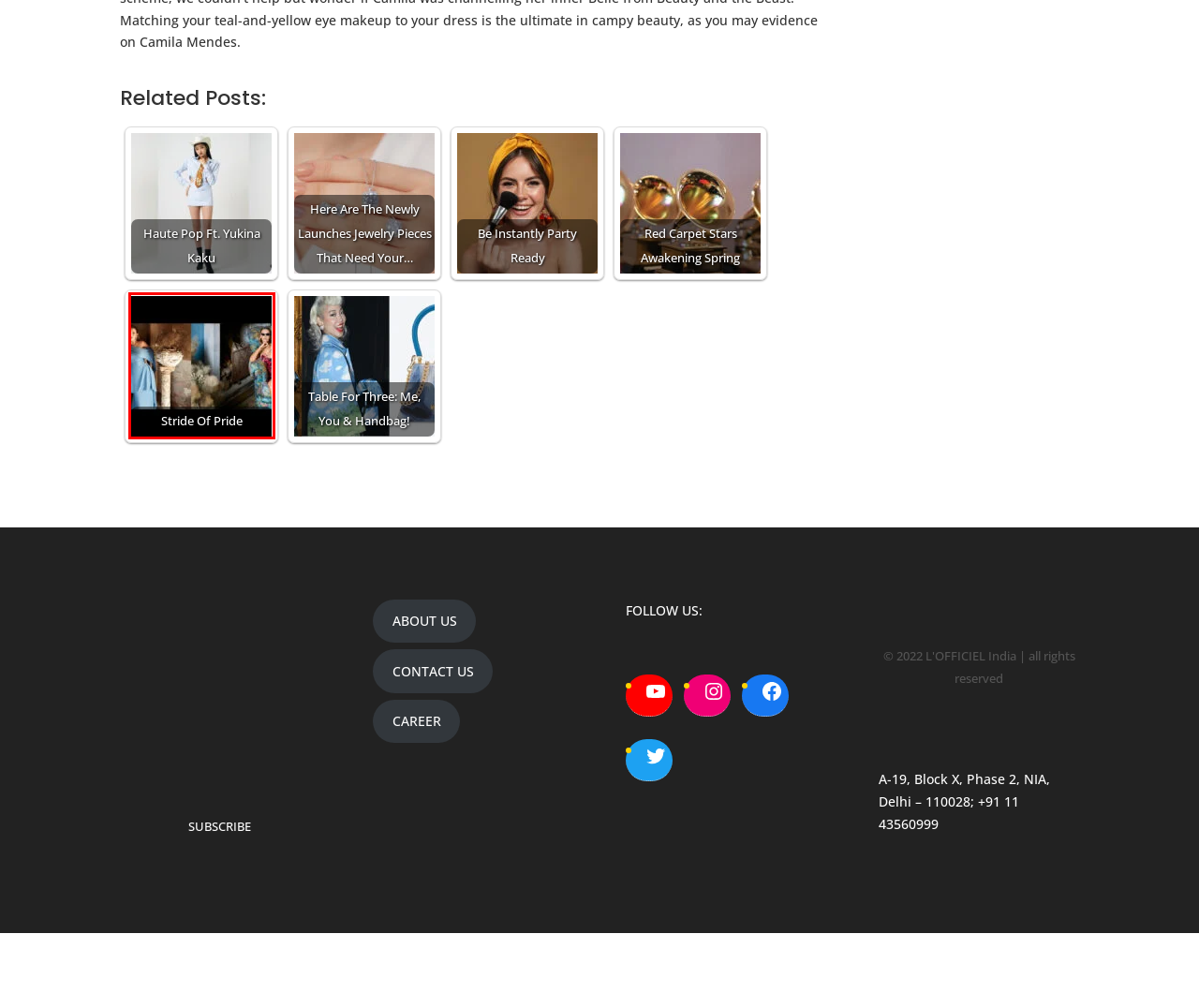Analyze the screenshot of a webpage with a red bounding box and select the webpage description that most accurately describes the new page resulting from clicking the element inside the red box. Here are the candidates:
A. Here Are The Newly Launches Jewelry Pieces That Need Your Attention | L'Officiel
B. CONTACT US | TCG Media
C. Stride Of Pride | L'Officiel
D. Table For Three: Me, You & Handbag! | L'Officiel
E. TCG Media |
F. Be Instantly Party Ready | L'Officiel
G. Red Carpet Stars Awakening Spring | L'Officiel
H. Haute Pop Ft. Yukina Kaku | L'Officiel

C